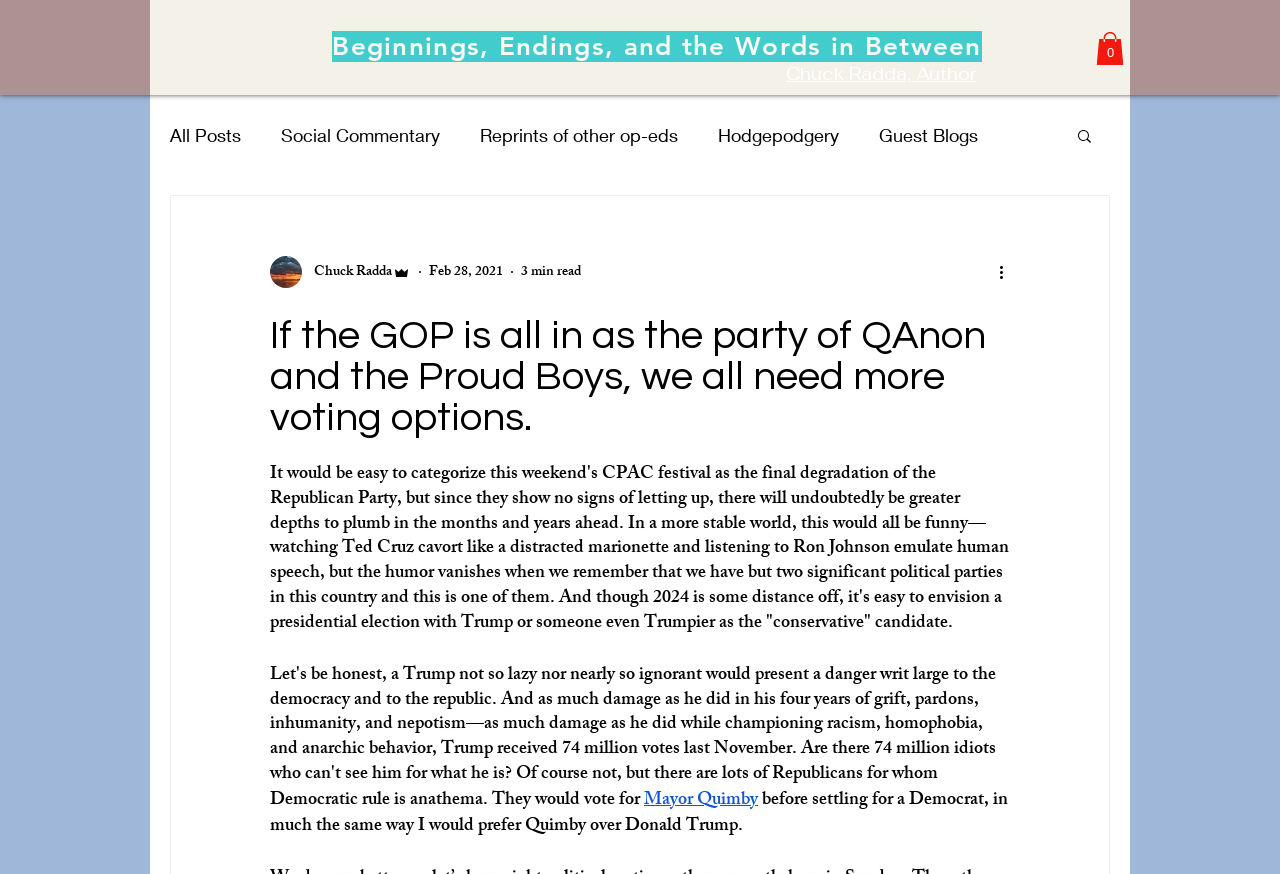What is the author's name?
Based on the image content, provide your answer in one word or a short phrase.

Chuck Radda